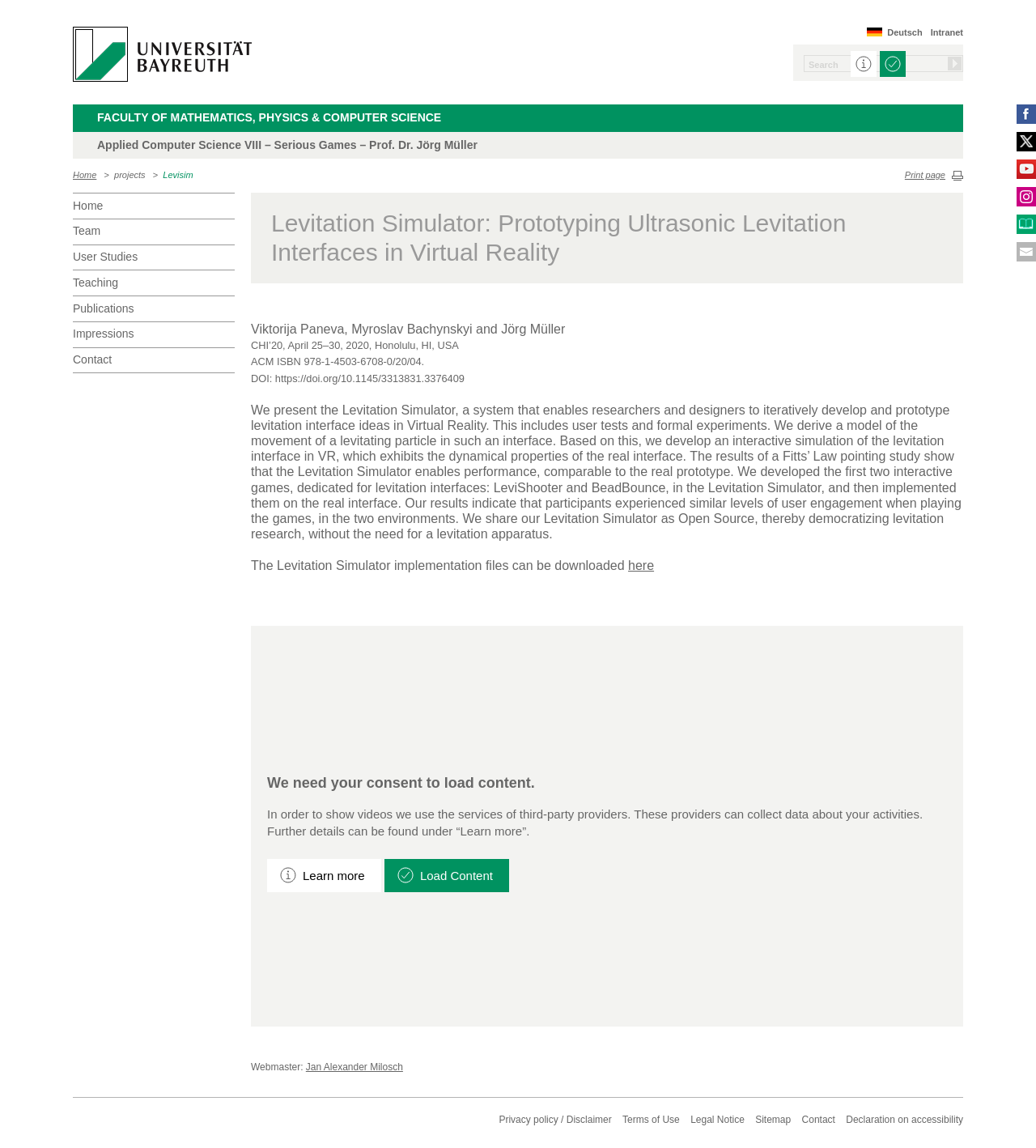Find the bounding box coordinates of the element to click in order to complete this instruction: "Learn more about content loading". The bounding box coordinates must be four float numbers between 0 and 1, denoted as [left, top, right, bottom].

[0.821, 0.044, 0.846, 0.067]